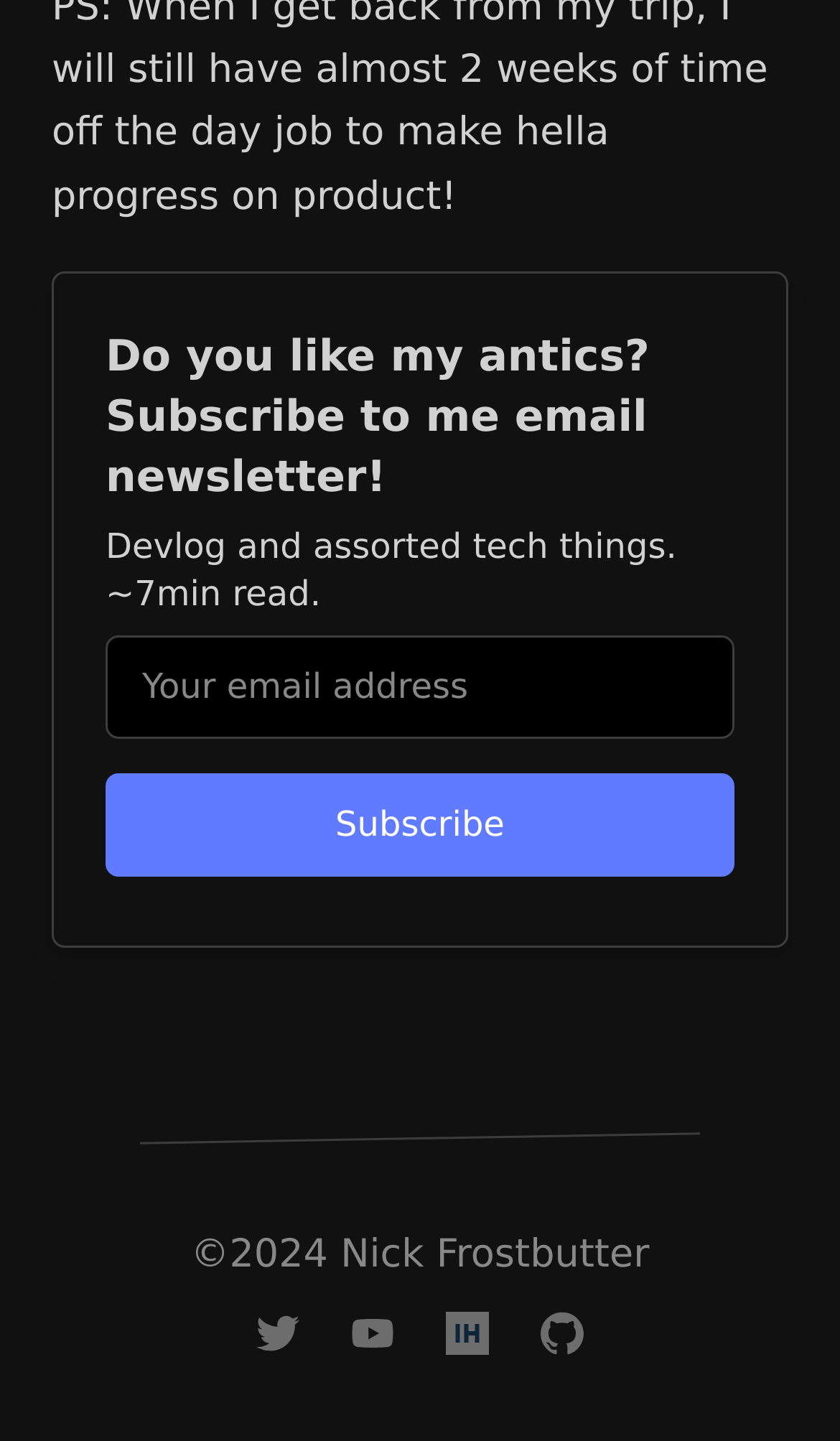What is the copyright year?
Please answer the question with a detailed response using the information from the screenshot.

The copyright symbol is followed by the year '2024', indicating that the copyright year is 2024.